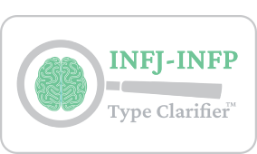Describe thoroughly the contents of the image.

This image features the "INFJ-INFP Type Clarifier™," which includes a stylized graphic of a brain enclosed within a circular magnifying glass. The text prominently displayed above the image reads "INFJ-INFP," indicating its focus on these two personality types from the Myers-Briggs Type Indicator framework. The design suggests an exploration or clarification of the distinctions between INFJ and INFP types, making it a valuable resource for individuals seeking to understand their personality traits or clarify their identity within these categories. The overall aesthetic combines a clean layout with a modern design, appealing to those interested in personality psychology.